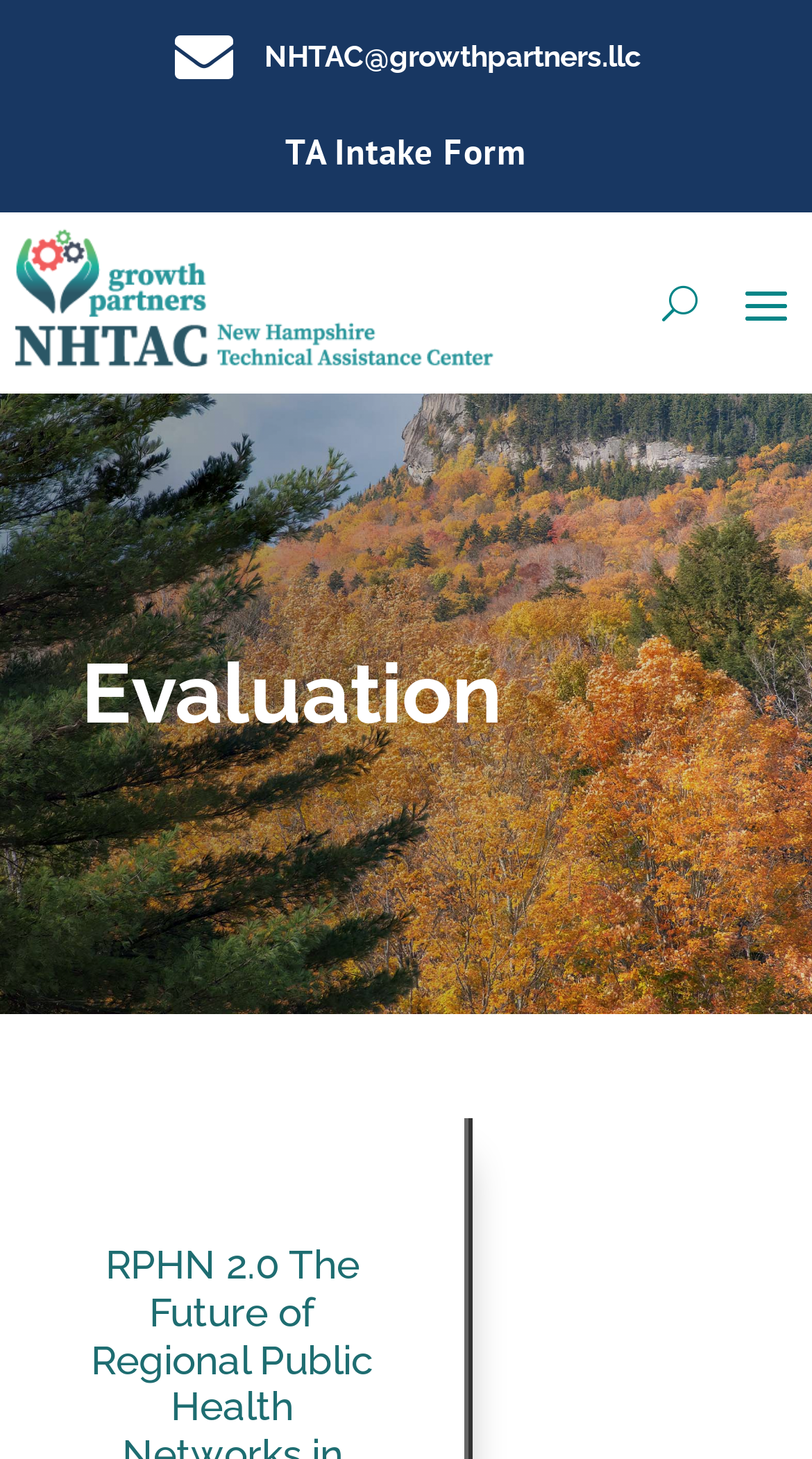Please respond to the question using a single word or phrase:
What is the name of the organization?

NHTAC